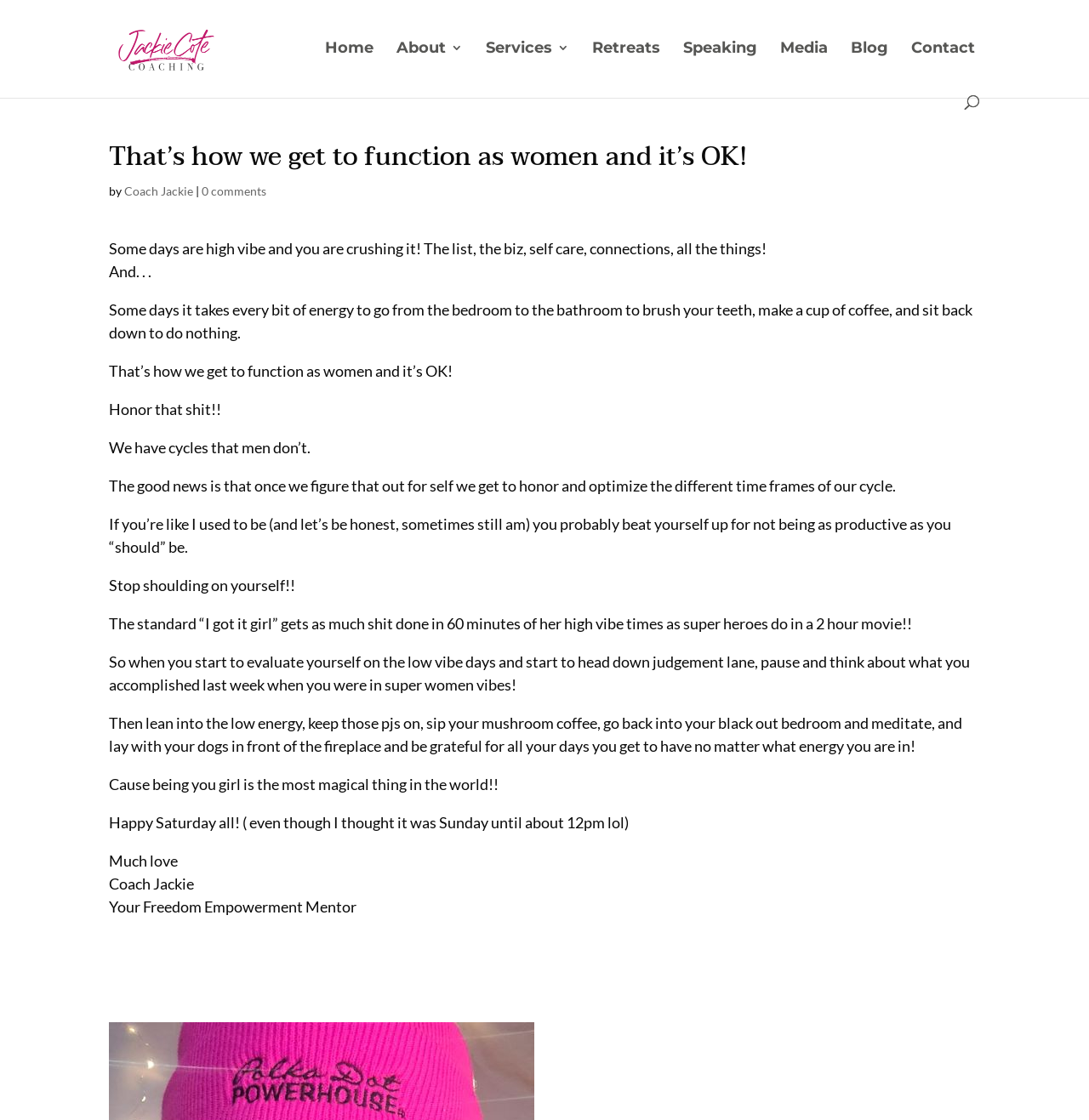What is the tone of the blog post?
Answer the question with detailed information derived from the image.

The tone of the blog post can be inferred from the language used, which is encouraging and supportive. The author uses phrases like 'Honor that shit!!' and 'Cause being you girl is the most magical thing in the world!!' to convey a sense of empowerment and positivity.